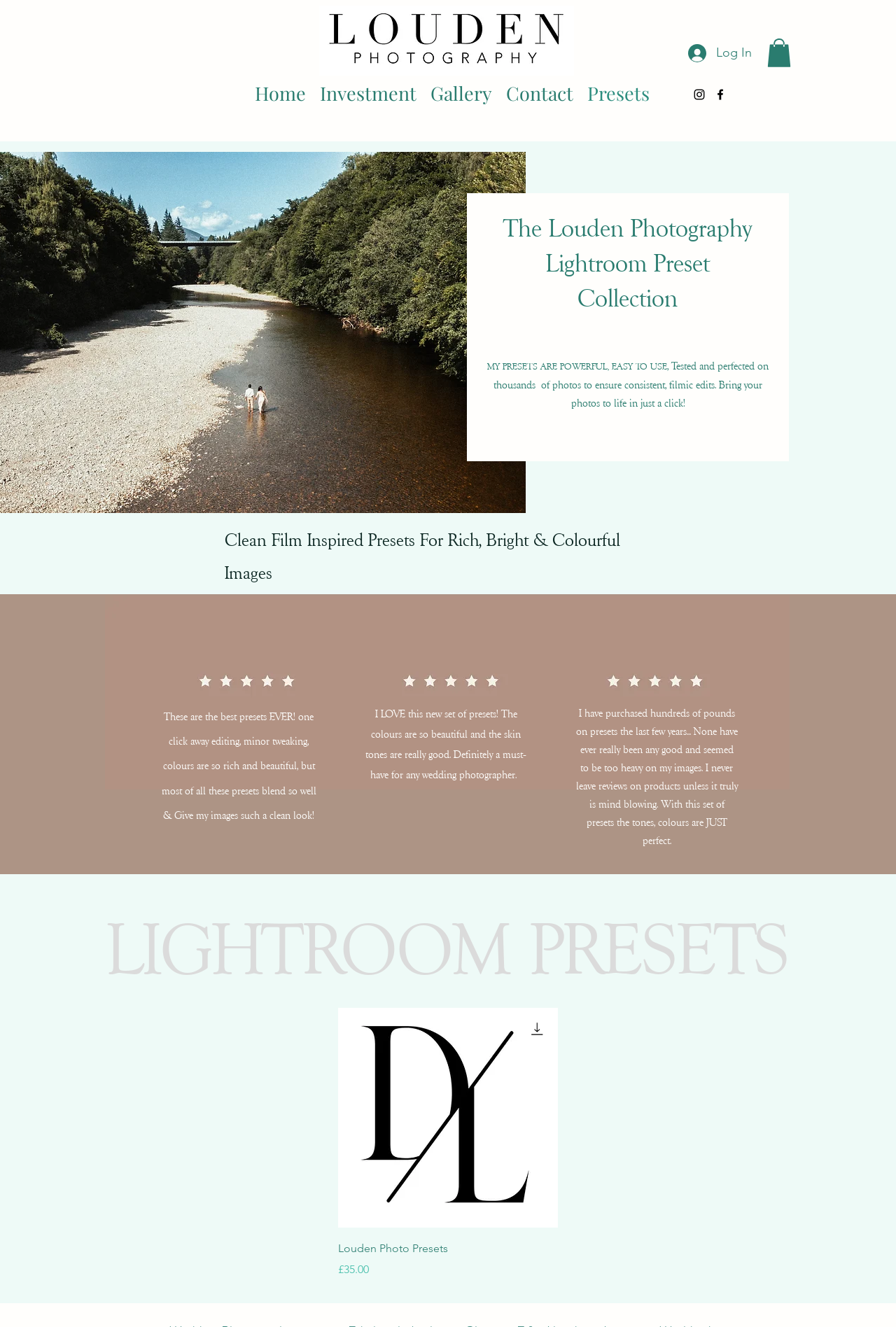Bounding box coordinates should be in the format (top-left x, top-left y, bottom-right x, bottom-right y) and all values should be floating point numbers between 0 and 1. Determine the bounding box coordinate for the UI element described as: Louden Photo PresetsPrice£35.00

[0.377, 0.934, 0.623, 0.963]